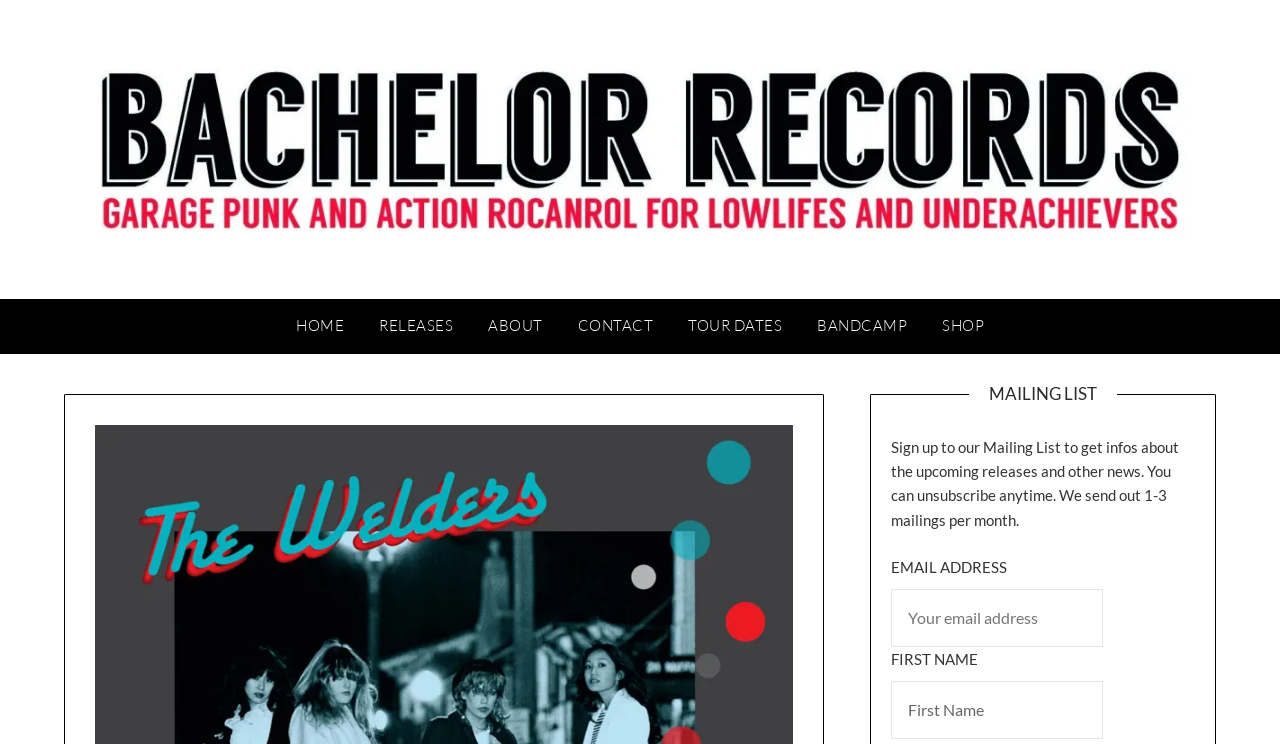Determine the bounding box coordinates for the area that should be clicked to carry out the following instruction: "click on Bachelor Records".

[0.05, 0.04, 0.95, 0.352]